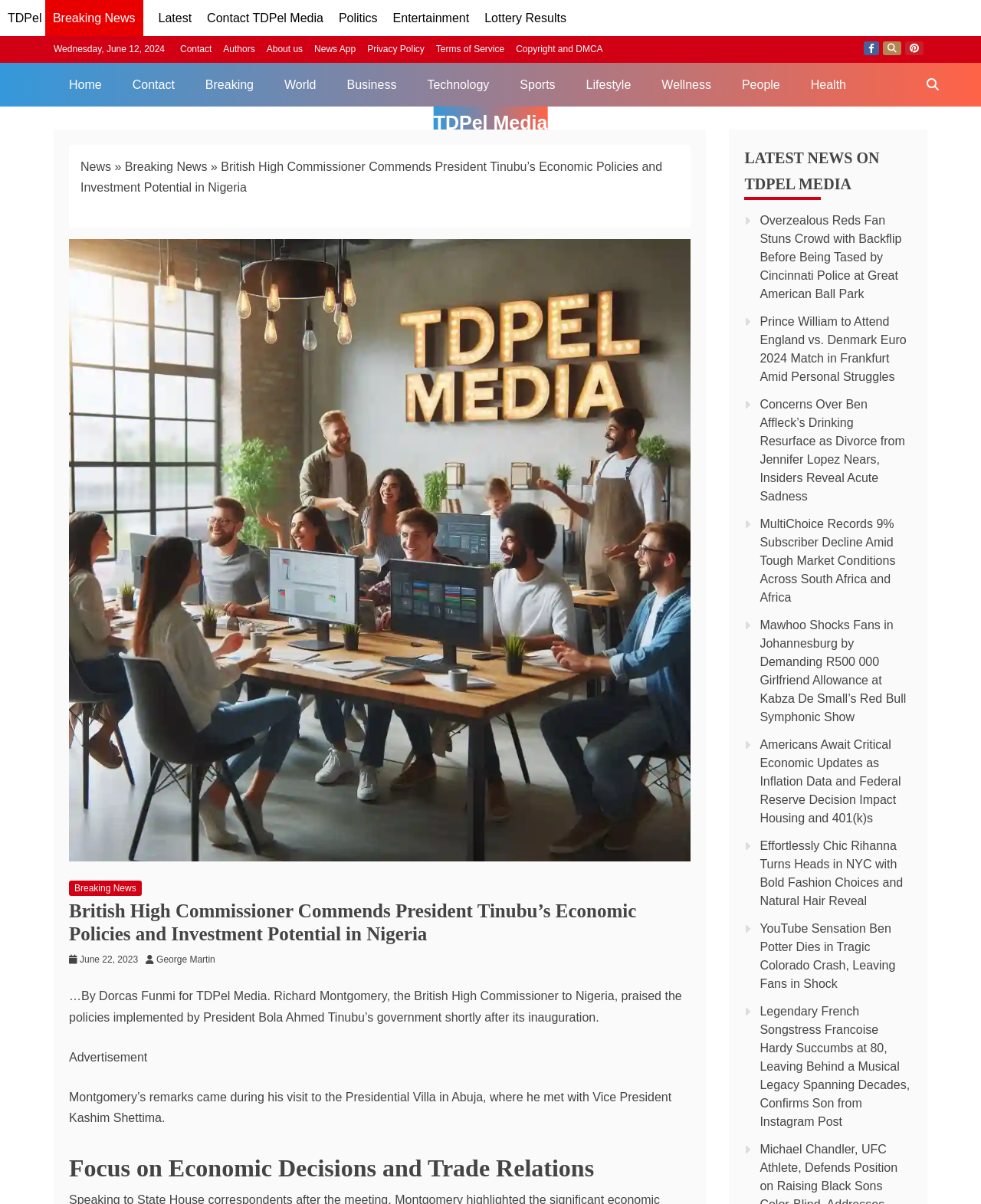Locate the UI element described by Contact TDPel Media in the provided webpage screenshot. Return the bounding box coordinates in the format (top-left x, top-left y, bottom-right x, bottom-right y), ensuring all values are between 0 and 1.

[0.211, 0.01, 0.33, 0.02]